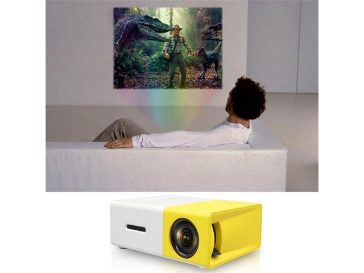What types of inputs does the projector support?
Look at the screenshot and give a one-word or phrase answer.

VGA, USB, and SD